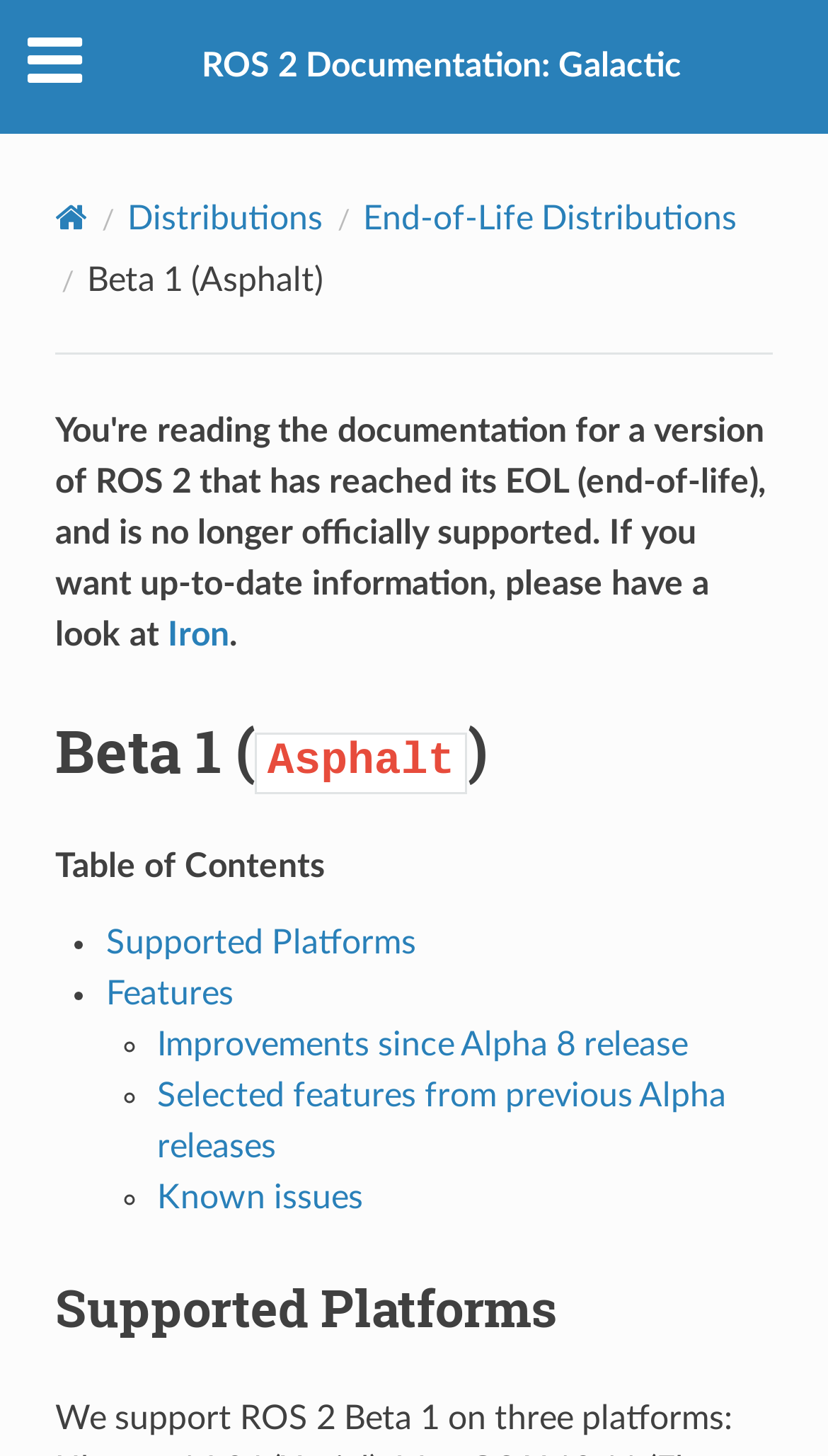Provide a one-word or brief phrase answer to the question:
What is the symbol next to the heading 'Beta 1 (Asphalt)'?

uf0c1